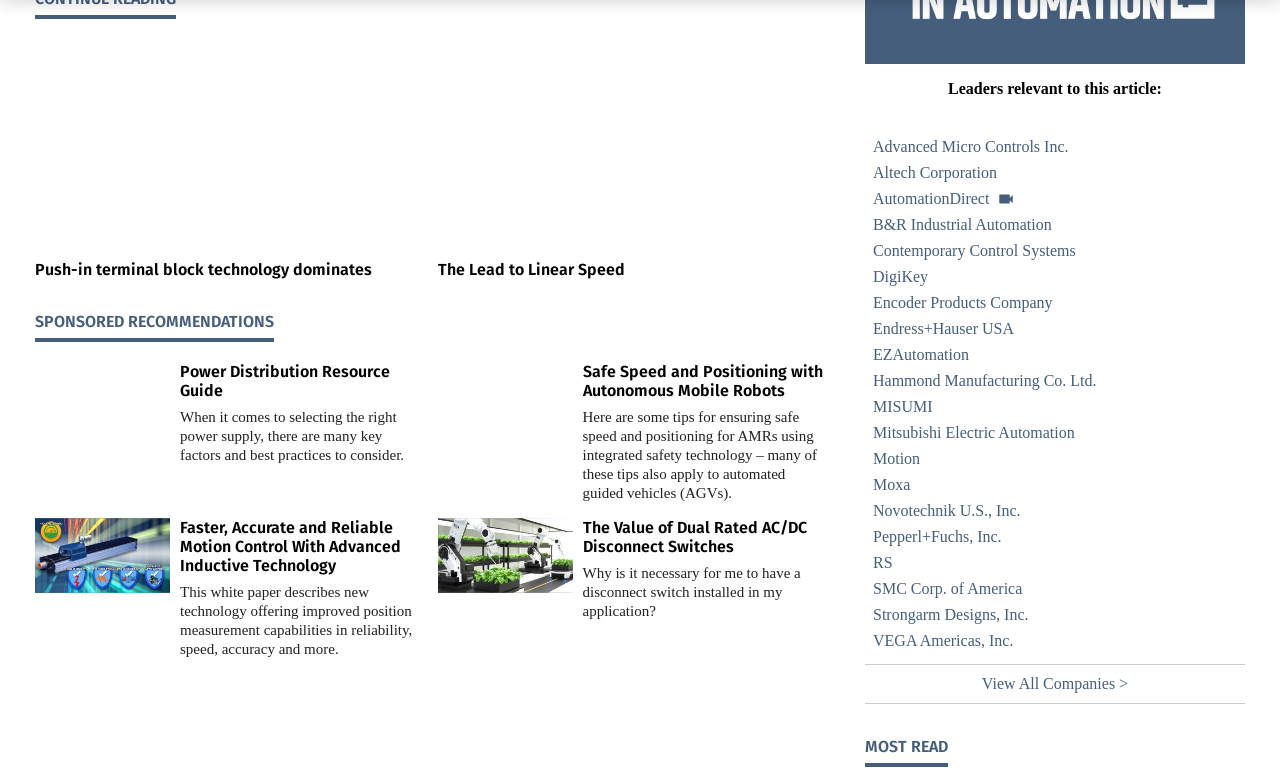Locate the bounding box coordinates of the clickable area needed to fulfill the instruction: "Read about Safety Controllers".

[0.0, 0.413, 0.025, 0.457]